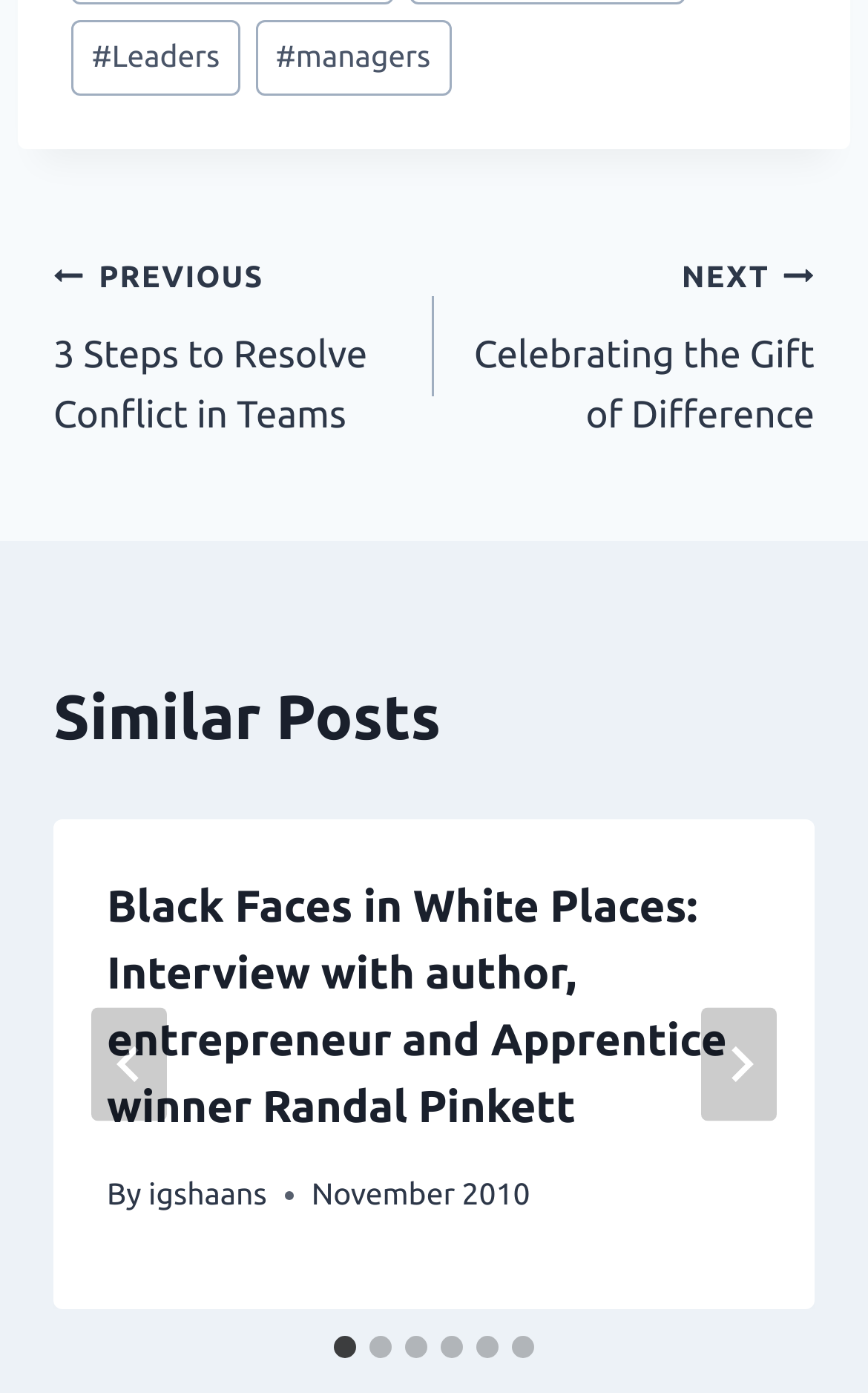Locate the bounding box coordinates of the clickable element to fulfill the following instruction: "Go to next slide". Provide the coordinates as four float numbers between 0 and 1 in the format [left, top, right, bottom].

[0.808, 0.724, 0.895, 0.805]